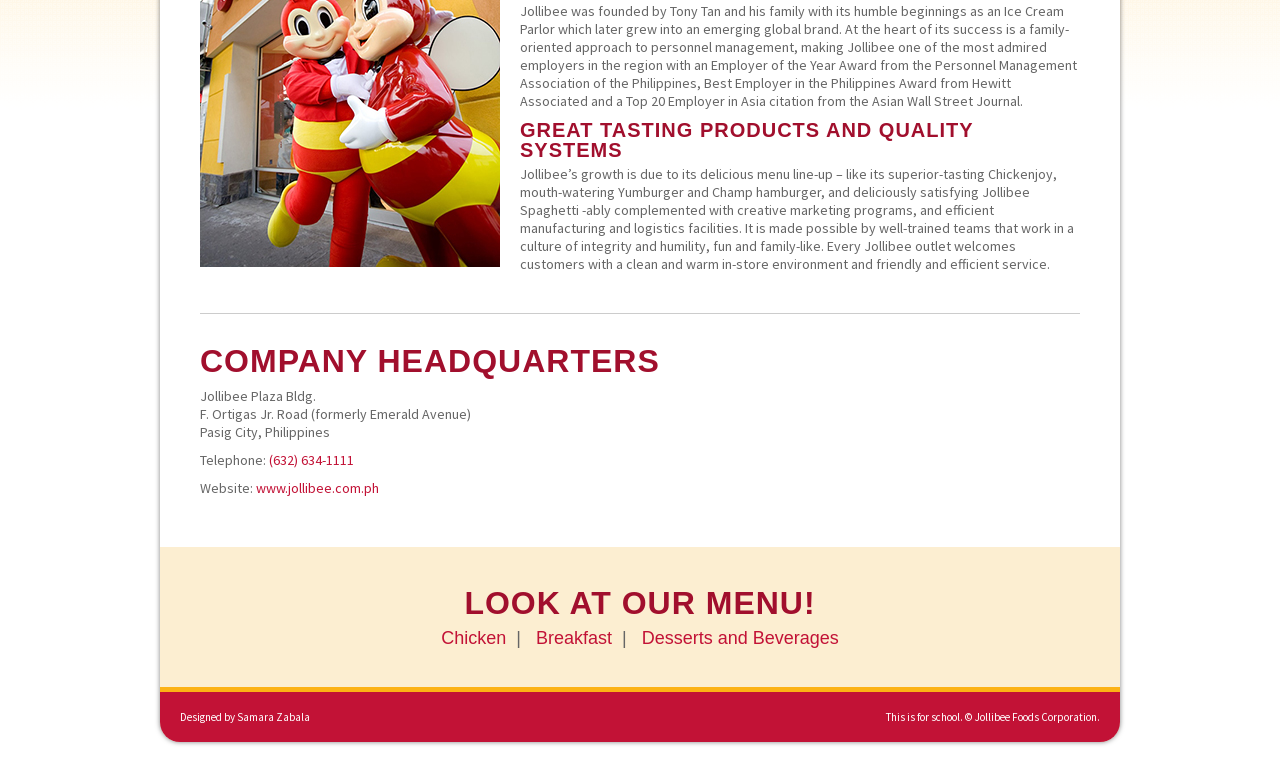Bounding box coordinates are to be given in the format (top-left x, top-left y, bottom-right x, bottom-right y). All values must be floating point numbers between 0 and 1. Provide the bounding box coordinate for the UI element described as: Desserts and Beverages

[0.501, 0.83, 0.655, 0.856]